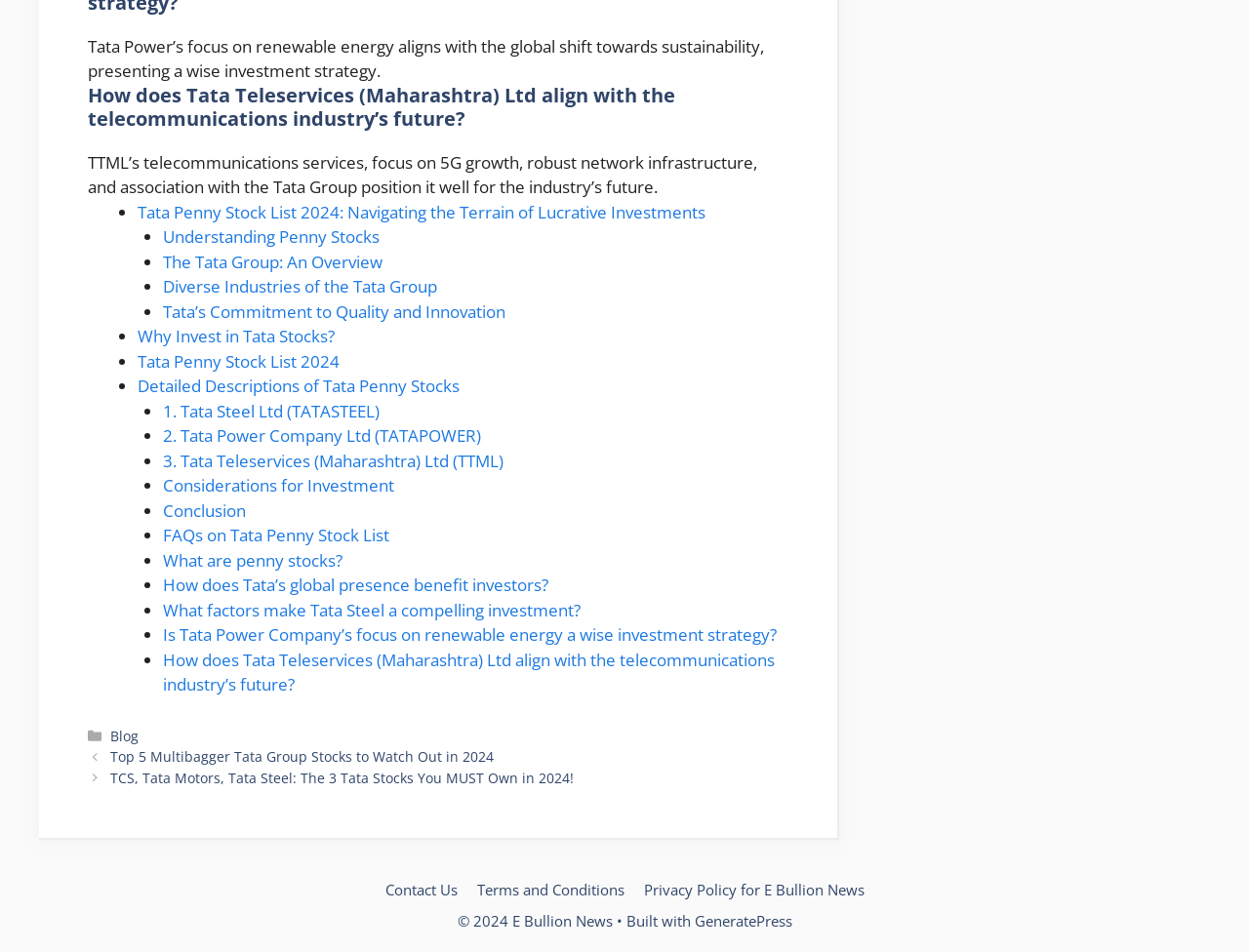For the given element description Why Invest in Tata Stocks?, determine the bounding box coordinates of the UI element. The coordinates should follow the format (top-left x, top-left y, bottom-right x, bottom-right y) and be within the range of 0 to 1.

[0.11, 0.342, 0.268, 0.365]